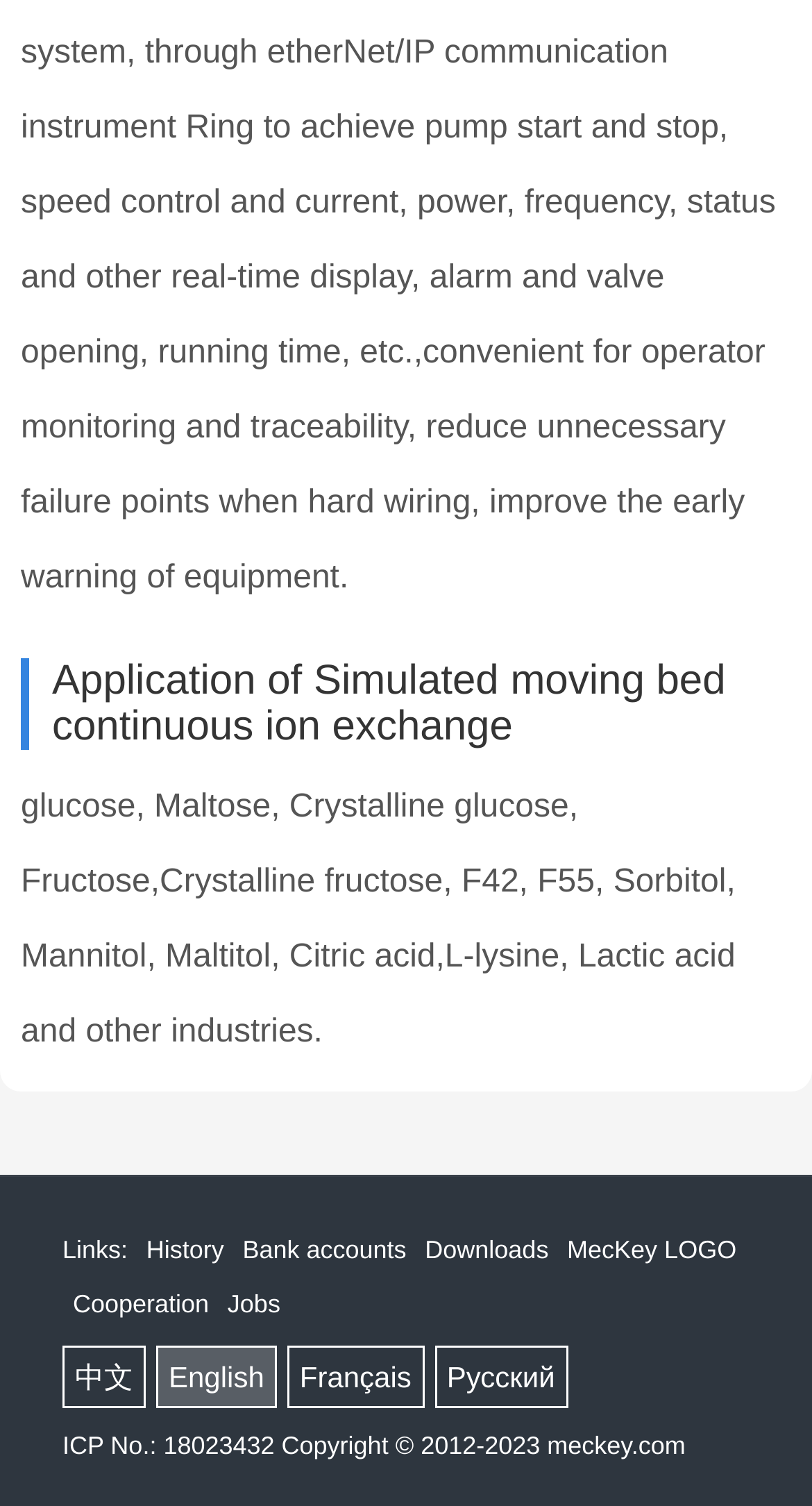Please provide a brief answer to the question using only one word or phrase: 
What is the ICP number mentioned at the bottom?

18023432